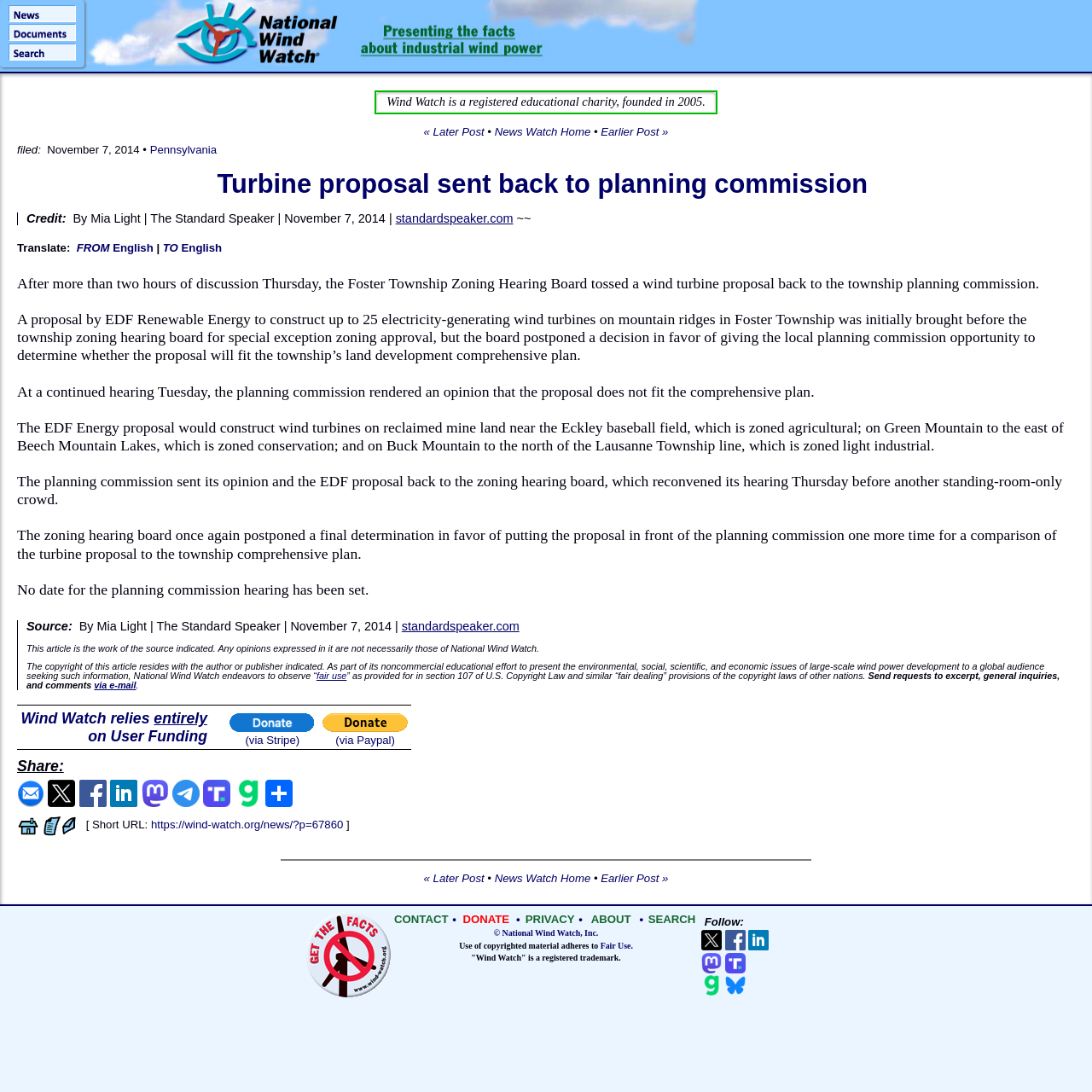Detail the various sections and features of the webpage.

This webpage is about a news article discussing a wind turbine proposal sent back to the planning commission. At the top, there is a link to "National Wind Watch" with an accompanying image. Below this, there is a table with three columns, each containing a link with an image. 

The main article begins with a heading "Turbine proposal sent back to planning commission" followed by a link to the same title. The article discusses the Foster Township Zoning Hearing Board's decision to send a wind turbine proposal back to the township planning commission. The proposal, submitted by EDF Renewable Energy, aims to construct up to 25 electricity-generating wind turbines on mountain ridges in Foster Township.

The article is divided into several paragraphs, with the text "Credit:" and "Translate:" appearing above and below the main content, respectively. There are also links to "standardspeaker.com" and "source" scattered throughout the article.

At the bottom of the page, there is a table with a single row containing three grid cells. The first cell contains a link to "Wind Watch relies entirely on User Funding", while the second and third cells contain links to "Donate via Stripe" and "Donate via Paypal", respectively, each with an accompanying image.

Finally, there is a "Share" section with links to various social media platforms, including e-mail, Facebook, LinkedIn, and more, each represented by an image.